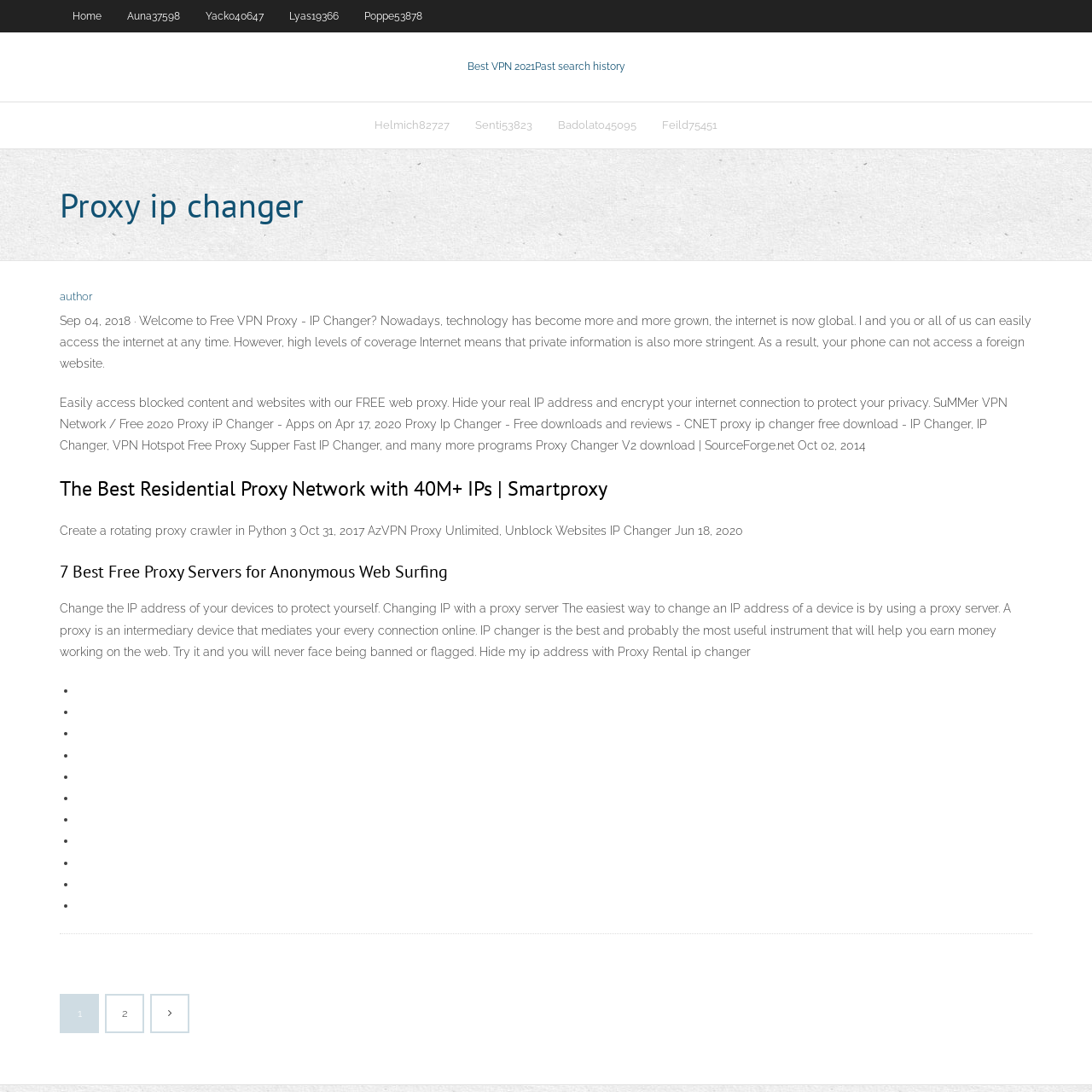Offer a detailed explanation of the webpage layout and contents.

This webpage is about proxy IP changers and VPNs. At the top, there is a navigation menu with links to "Home", "Auna37598", "Yacko40647", "Lyas19366", and "Poppe53878". Below the menu, there is a link to "Best VPN 2021" with a description "Past search history". 

On the left side, there is a heading "Proxy ip changer" followed by a paragraph of text discussing the importance of privacy on the internet and how a proxy IP changer can help. Below this, there are several links to different VPN and proxy services, including "author", "SuMMer VPN Network", and "Smartproxy".

The main content of the page is divided into sections, each with a heading and a description. The sections include "The Best Residential Proxy Network with 40M+ IPs", "7 Best Free Proxy Servers for Anonymous Web Surfing", and "Change the IP address of your devices to protect yourself". Each section provides information about the benefits and uses of proxy IP changers and VPNs.

There are also several bullet points listed below the sections, but their content is not specified. At the bottom of the page, there is a navigation link to "Записи" (which means "Records" in Russian) with page numbers and a link to the next page.